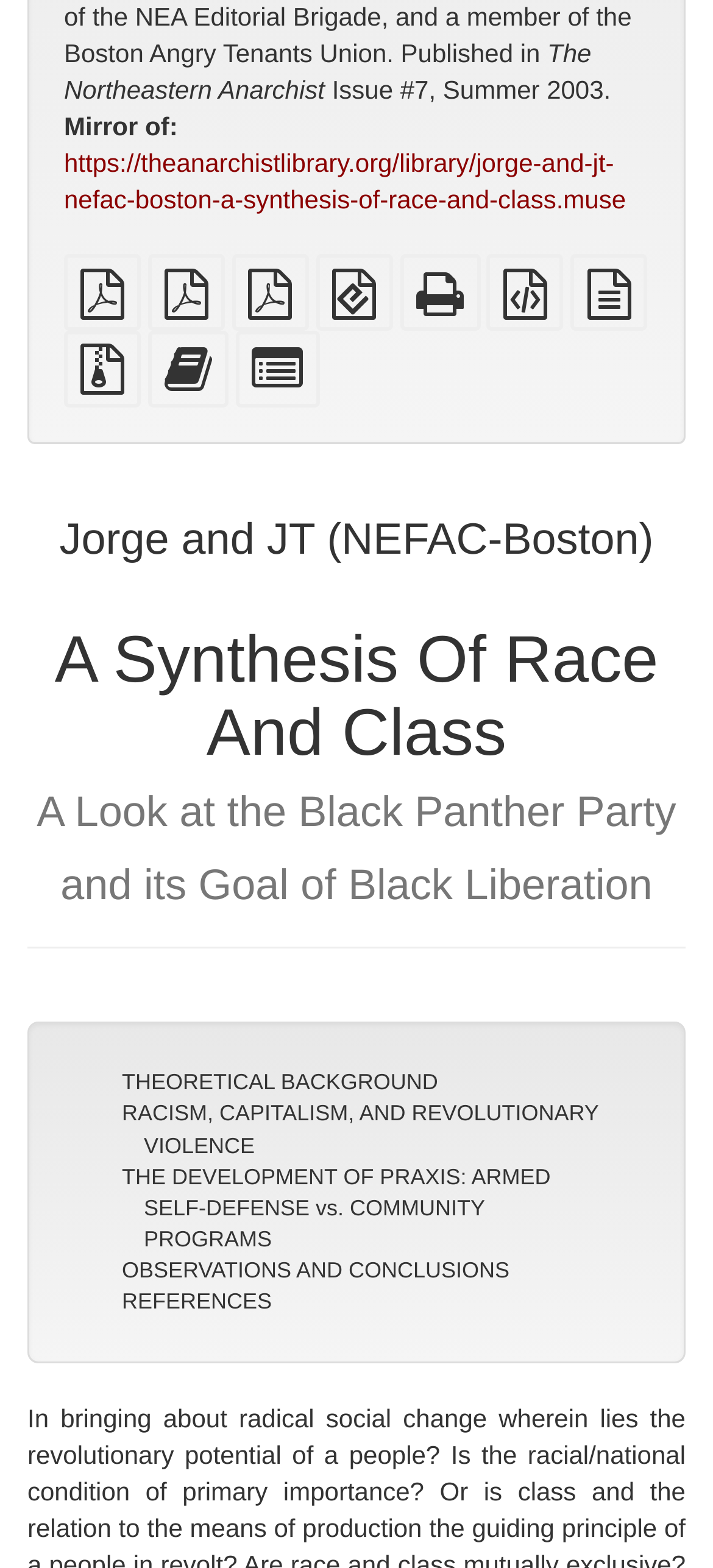Locate the UI element described as follows: "Notes". Return the bounding box coordinates as four float numbers between 0 and 1 in the order [left, top, right, bottom].

None